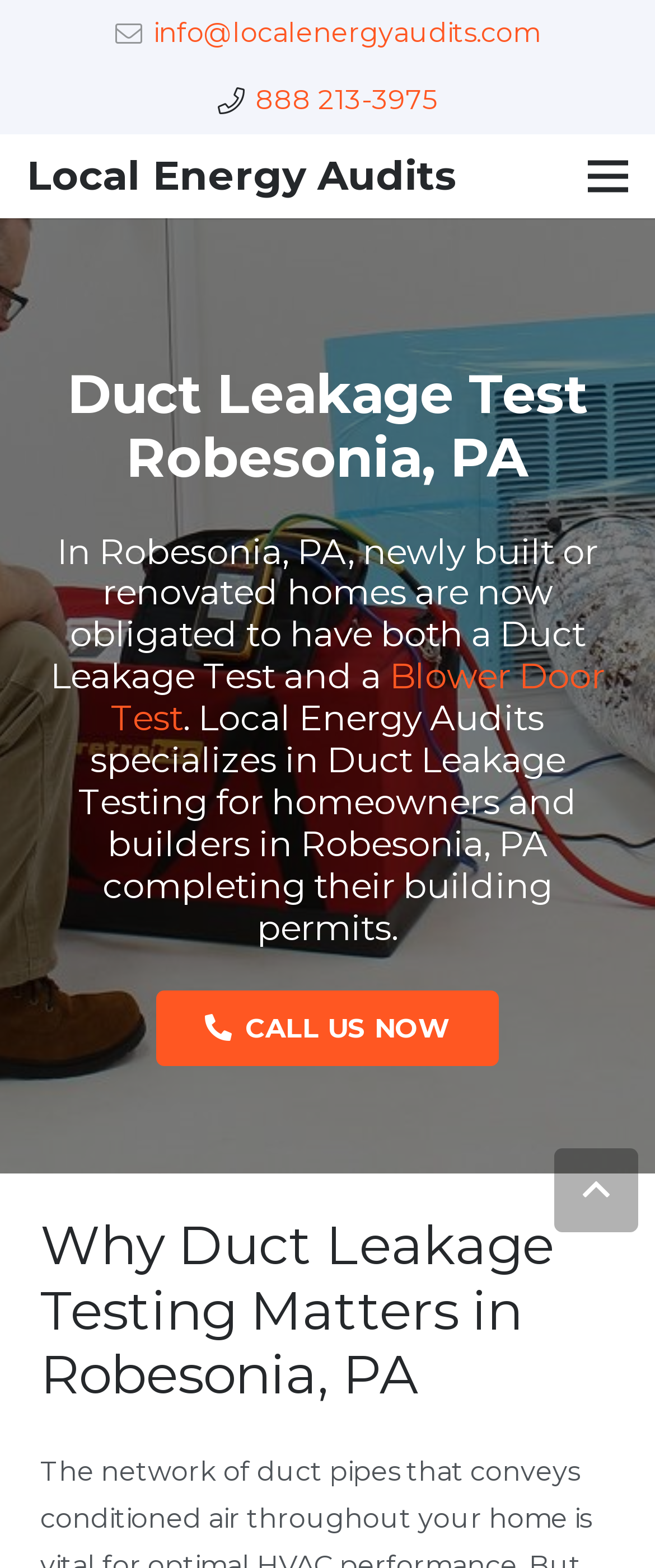Illustrate the webpage's structure and main components comprehensively.

The webpage is about Local Energy Audits, a company that provides duct leakage testing services in Robesonia, PA. At the top left of the page, there is a heading with the company name, "Local Energy Audits", which is also a link. Below it, there is a link to the company's email address, "info@localenergyaudits.com", and a phone number, "888 213-3975", which is also a link.

To the right of the company name, there is a link to the menu. Below the menu, there is a heading that reads "Duct Leakage Test Robesonia, PA", which spans almost the entire width of the page. Underneath this heading, there is a longer paragraph of text that explains the importance of duct leakage testing in Robesonia, PA, specifically for newly built or renovated homes. This paragraph contains a link to "Blower Door Test".

Further down the page, there is a call-to-action link that says "CALL US NOW" with a phone icon. Finally, there is another heading that reads "Why Duct Leakage Testing Matters in Robesonia, PA", which is located near the bottom of the page. At the bottom right corner, there is a small icon link.